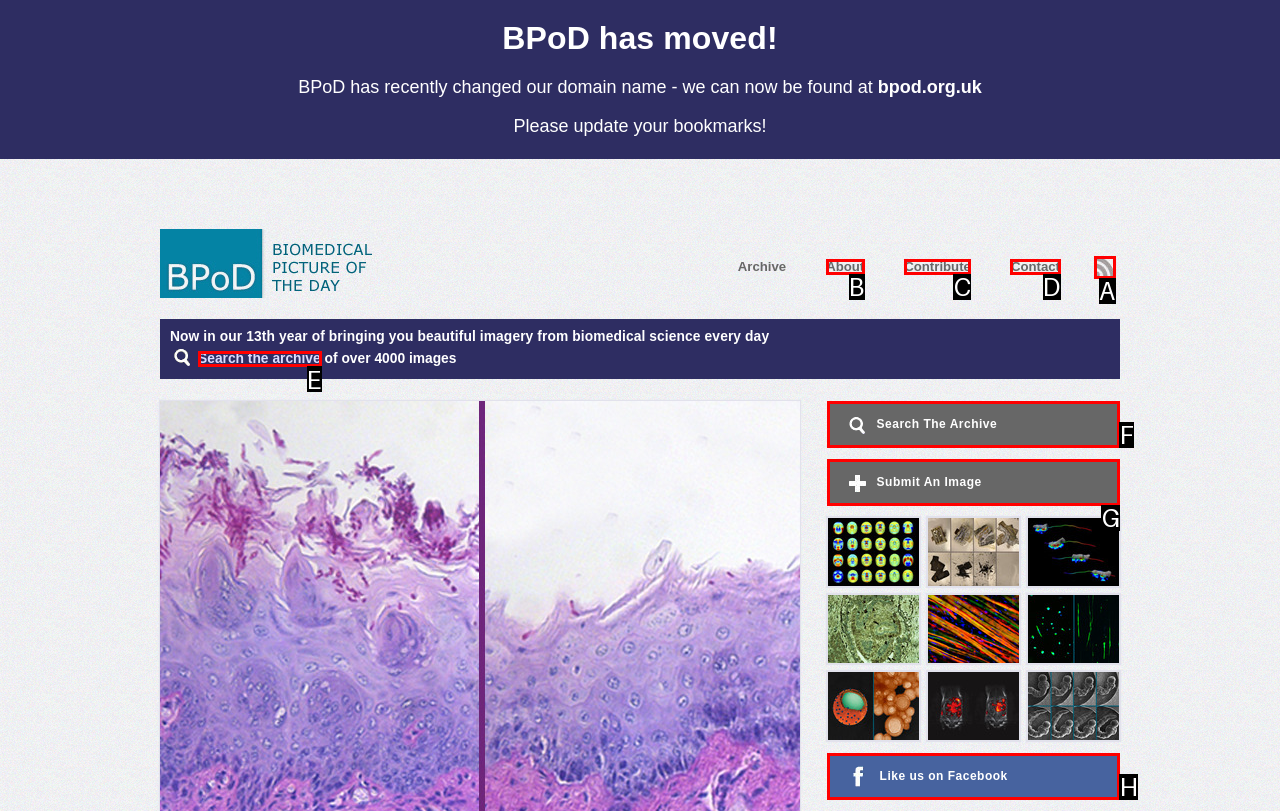Determine the letter of the element I should select to fulfill the following instruction: Search the archive. Just provide the letter.

E